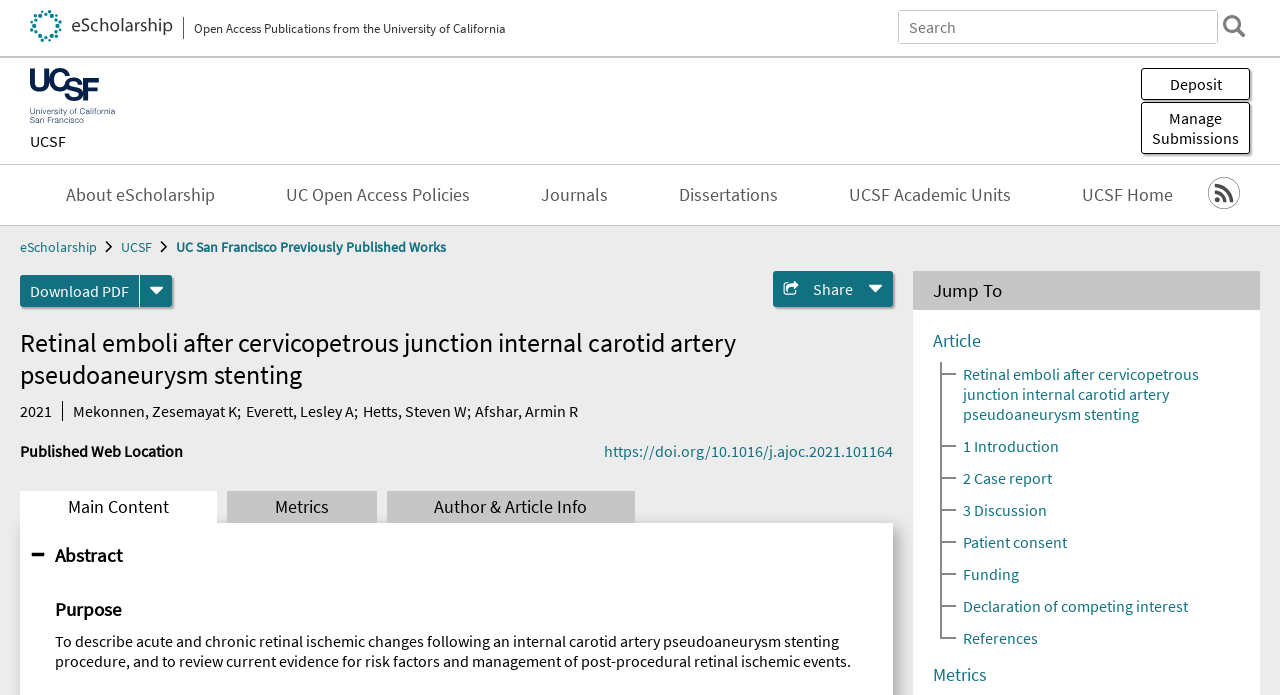Identify and provide the bounding box for the element described by: "Deposit".

[0.891, 0.098, 0.977, 0.144]